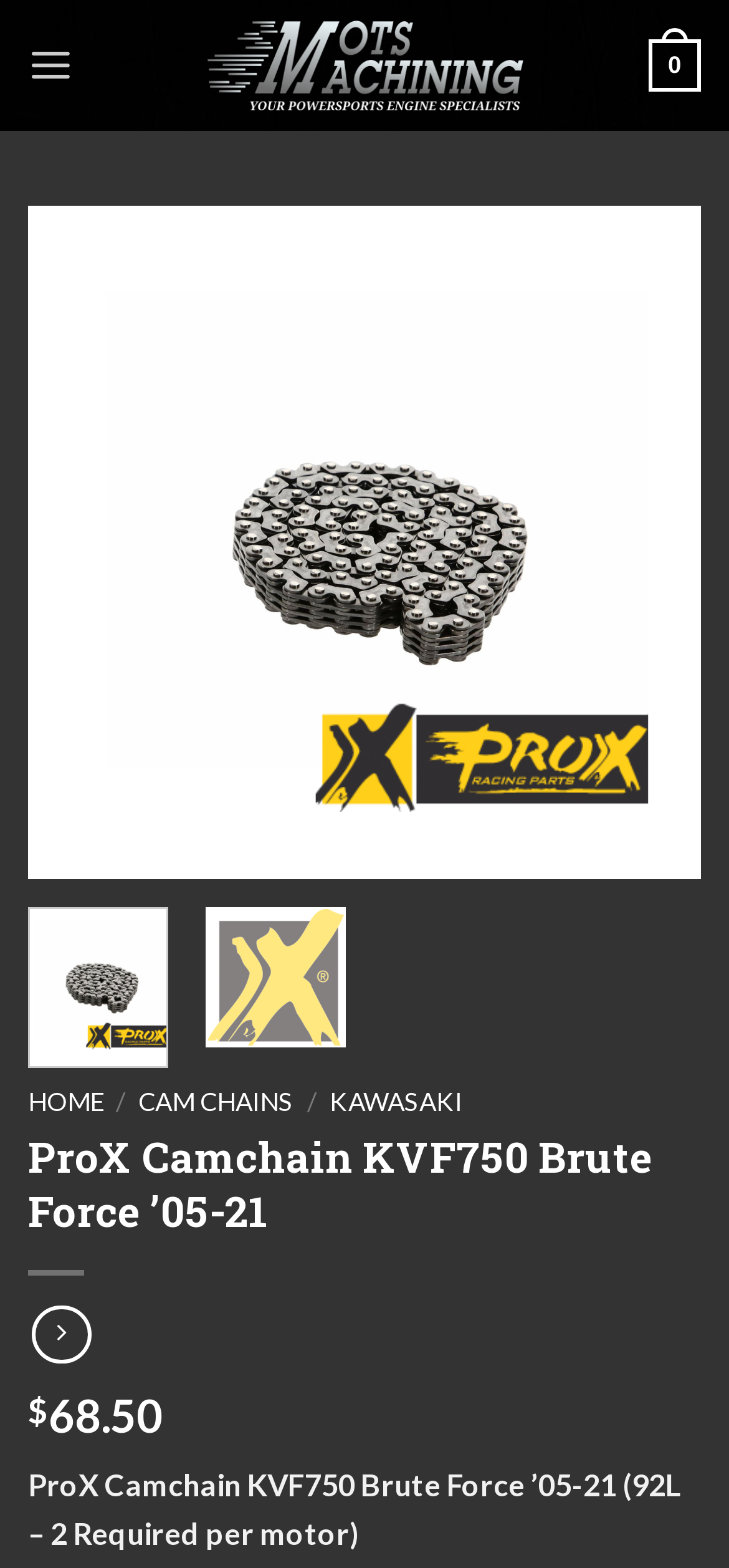Is there a menu on the webpage?
Please ensure your answer to the question is detailed and covers all necessary aspects.

There is a menu on the webpage, which can be accessed by clicking on the 'Menu' link at the top of the webpage. This menu is not expanded by default, but it can be expanded by clicking on the link.